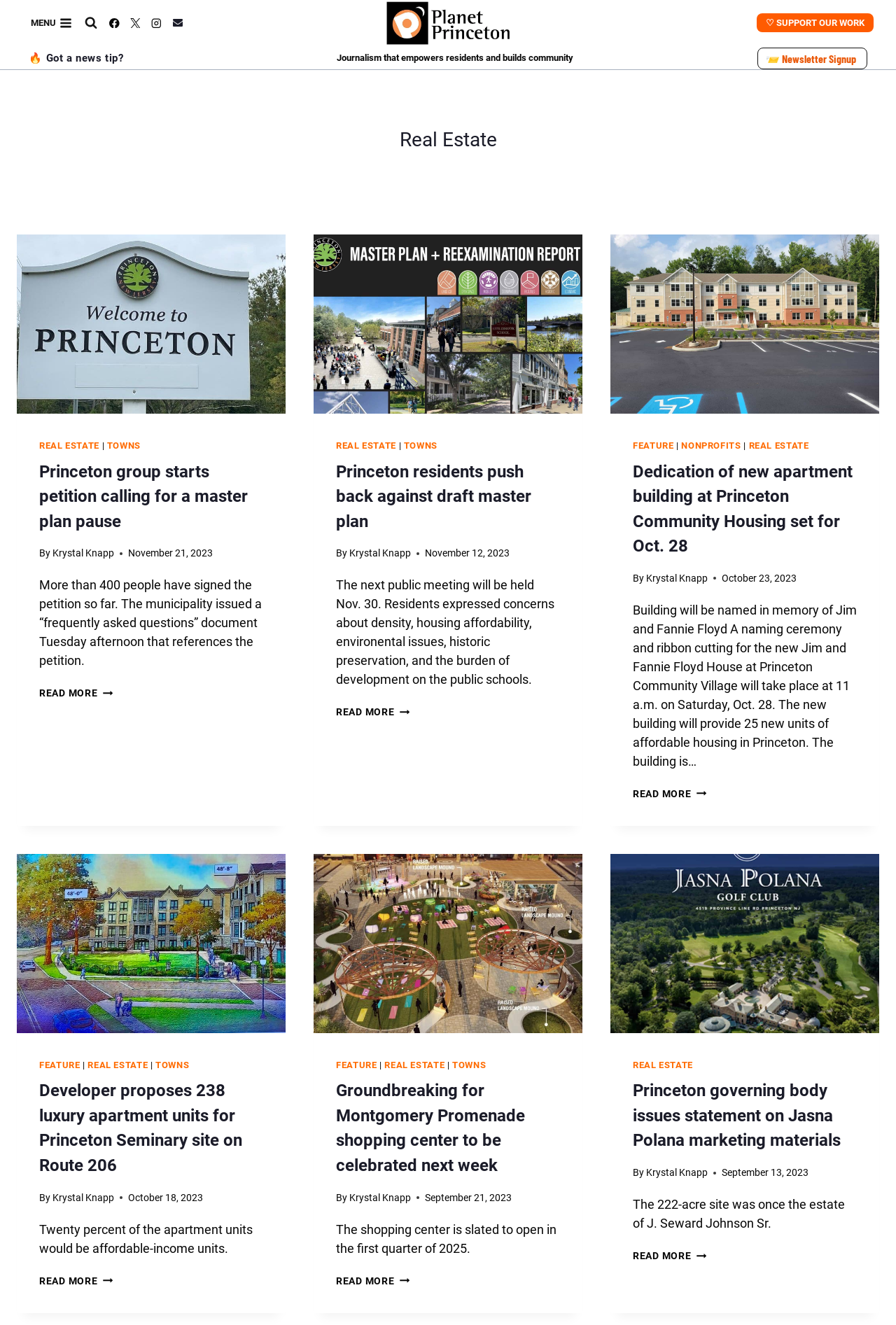Using the elements shown in the image, answer the question comprehensively: What is the name of the local news website?

Based on the webpage's meta description and the link 'Princeton, NJ local news' at the top of the page, I infer that the name of the local news website is 'Princeton, NJ local news'.